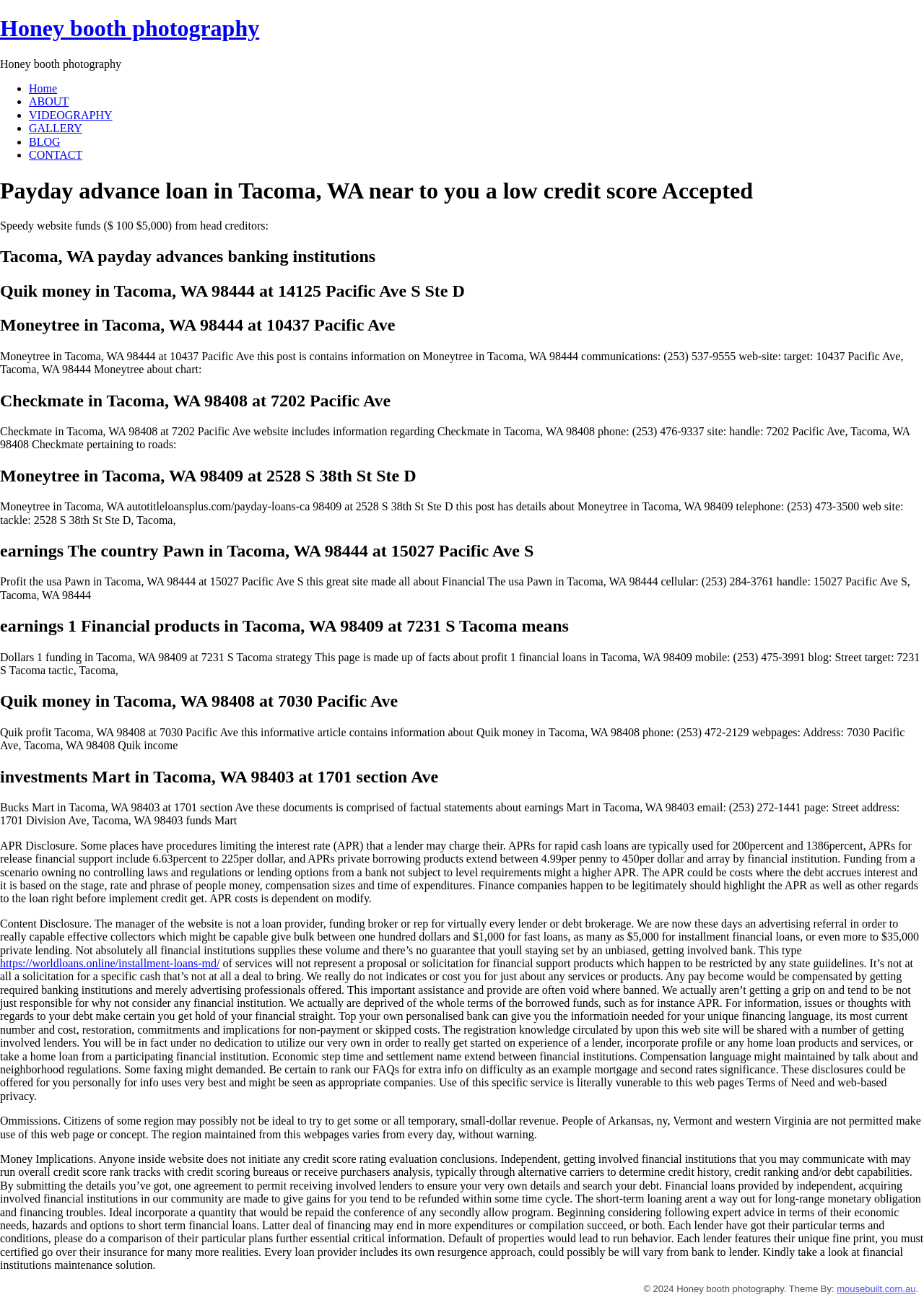Determine the bounding box coordinates of the clickable element to complete this instruction: "Click on CONTACT". Provide the coordinates in the format of four float numbers between 0 and 1, [left, top, right, bottom].

[0.031, 0.114, 0.089, 0.124]